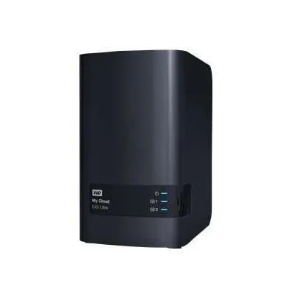Detail the scene depicted in the image with as much precision as possible.

The image features the WD My Cloud Expert Series EX2 Ultra, a sleek, black external hard drive designed for efficient data storage and management. This device showcases a modern, minimalist design with rounded edges, making it a stylish addition to any workspace or home office. 

On the front panel, there are LED indicators that display power and data transfer activity, providing users with clear feedback about the device's status. This hard drive is ideal for users seeking enhanced performance for data backup, media streaming, or file storage, catering especially to those with significant digital content needs.

The WD My Cloud Expert Series EX2 Ultra features a robust reliability factor, ensuring that important files remain secure and accessible, while its compact design fits seamlessly into various environments. It serves as a practical solution for both personal and professional use, empowering users to efficiently manage their data storage solutions.